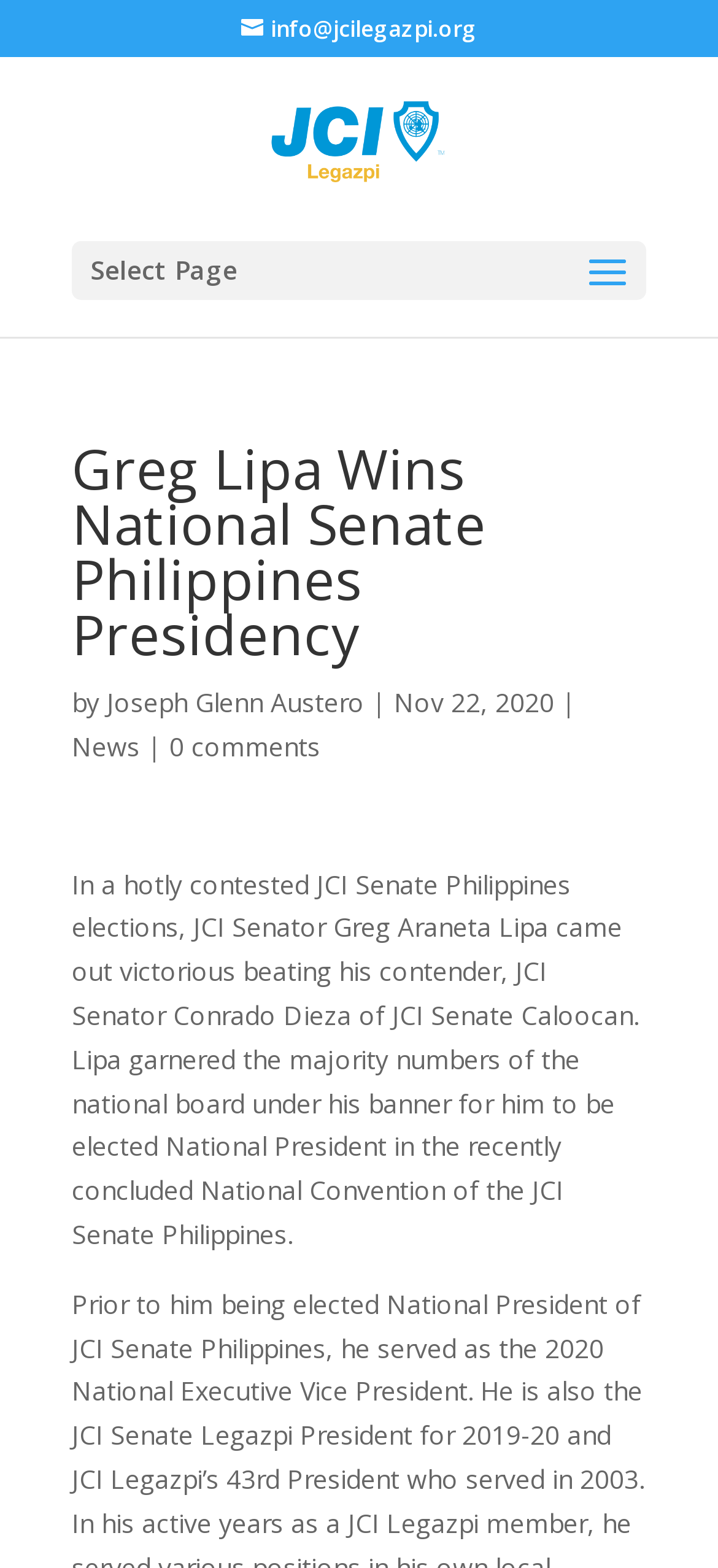Who wrote the article?
Please provide a full and detailed response to the question.

I found the author's name by looking at the text following the 'by' keyword, which is a common convention for indicating the author of an article.